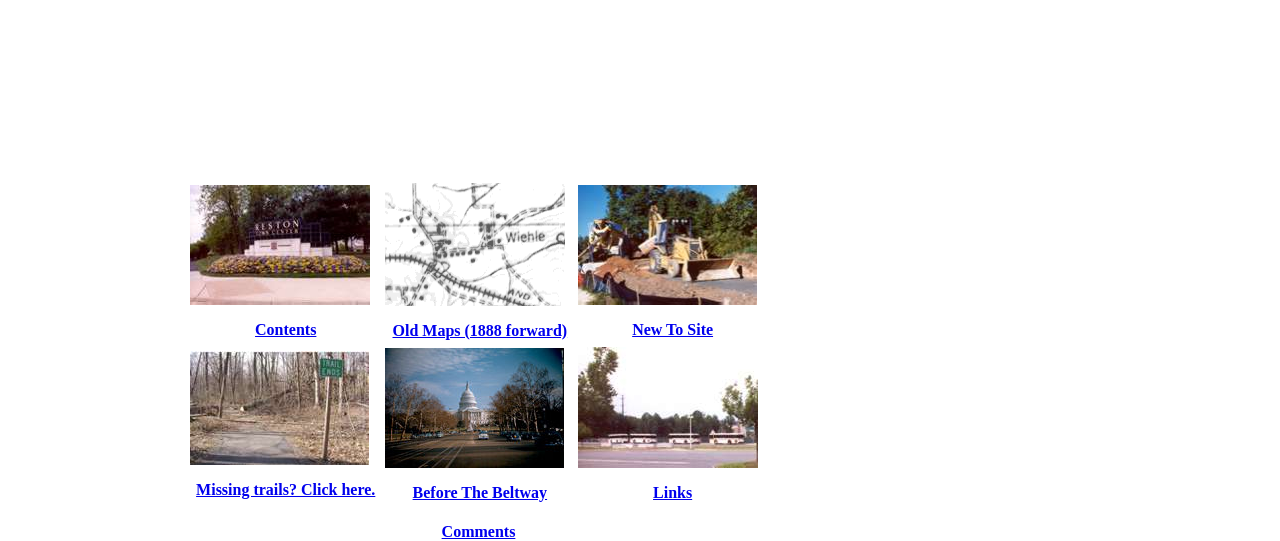Please identify the bounding box coordinates of the element that needs to be clicked to execute the following command: "View Old Maps". Provide the bounding box using four float numbers between 0 and 1, formatted as [left, top, right, bottom].

[0.301, 0.54, 0.442, 0.571]